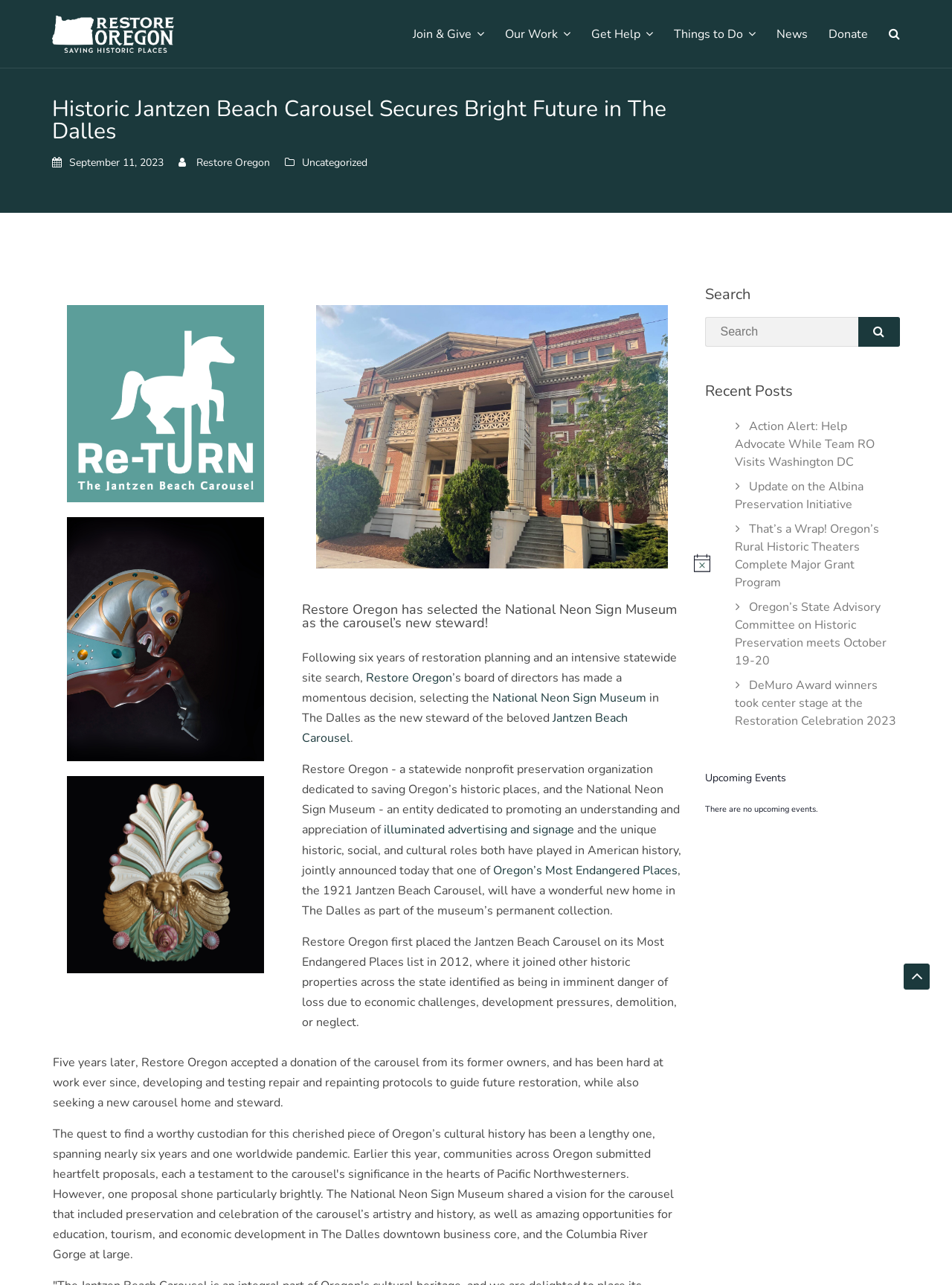Carefully examine the image and provide an in-depth answer to the question: What is the name of the carousel that will have a new home in The Dalles?

The answer can be found in the paragraph that starts with 'Restore Oregon has selected the National Neon Sign Museum as the carousel’s new steward!'. The carousel mentioned in this sentence is the Jantzen Beach Carousel.